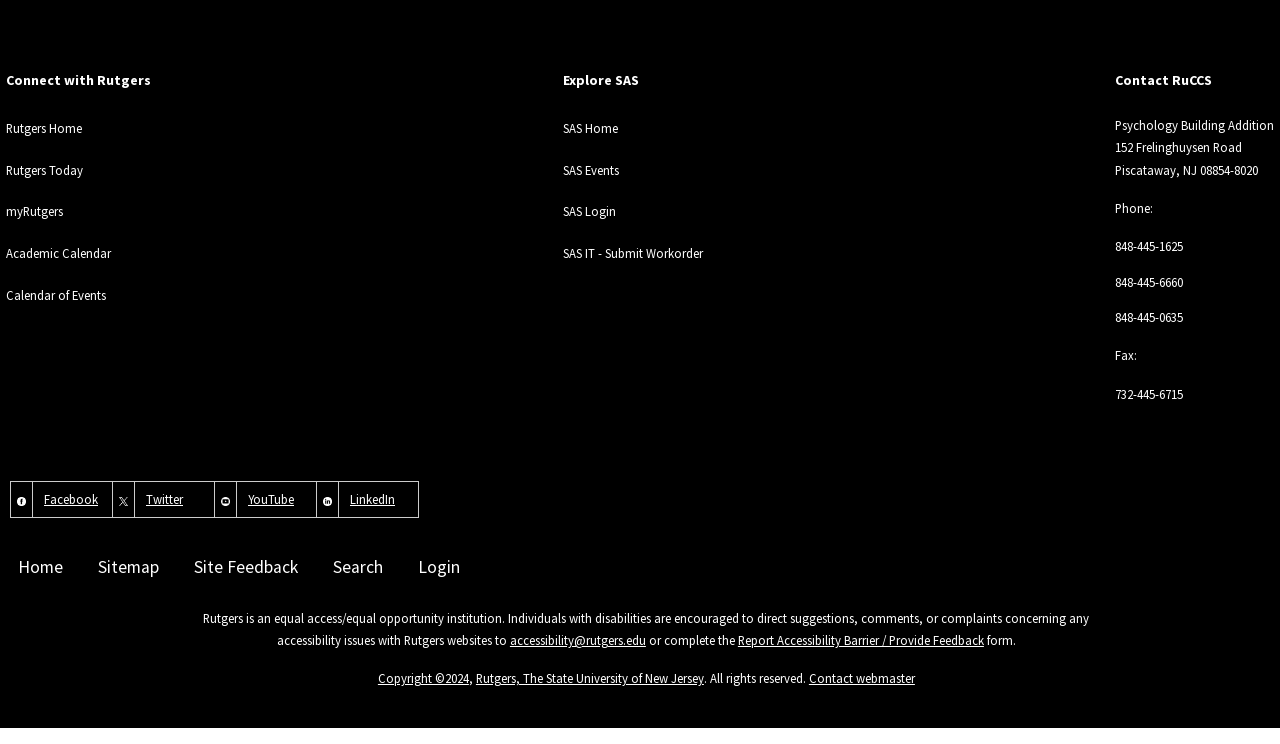What is the phone number of RuCCS?
Based on the image, provide a one-word or brief-phrase response.

848-445-1625